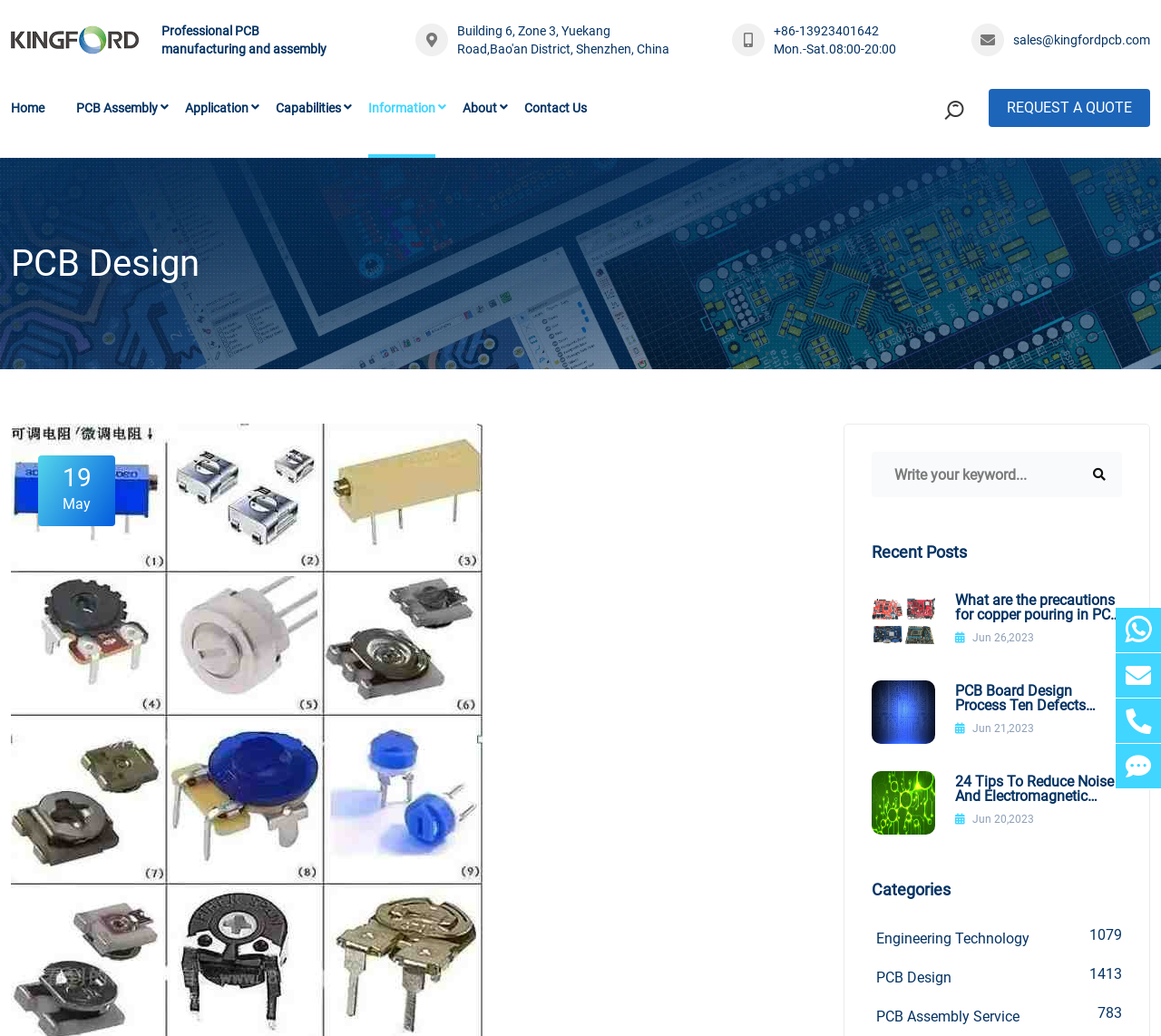Use a single word or phrase to answer the question:
What is the company name at the top left corner?

Shenzhen Kingford Technology CO., LTD.